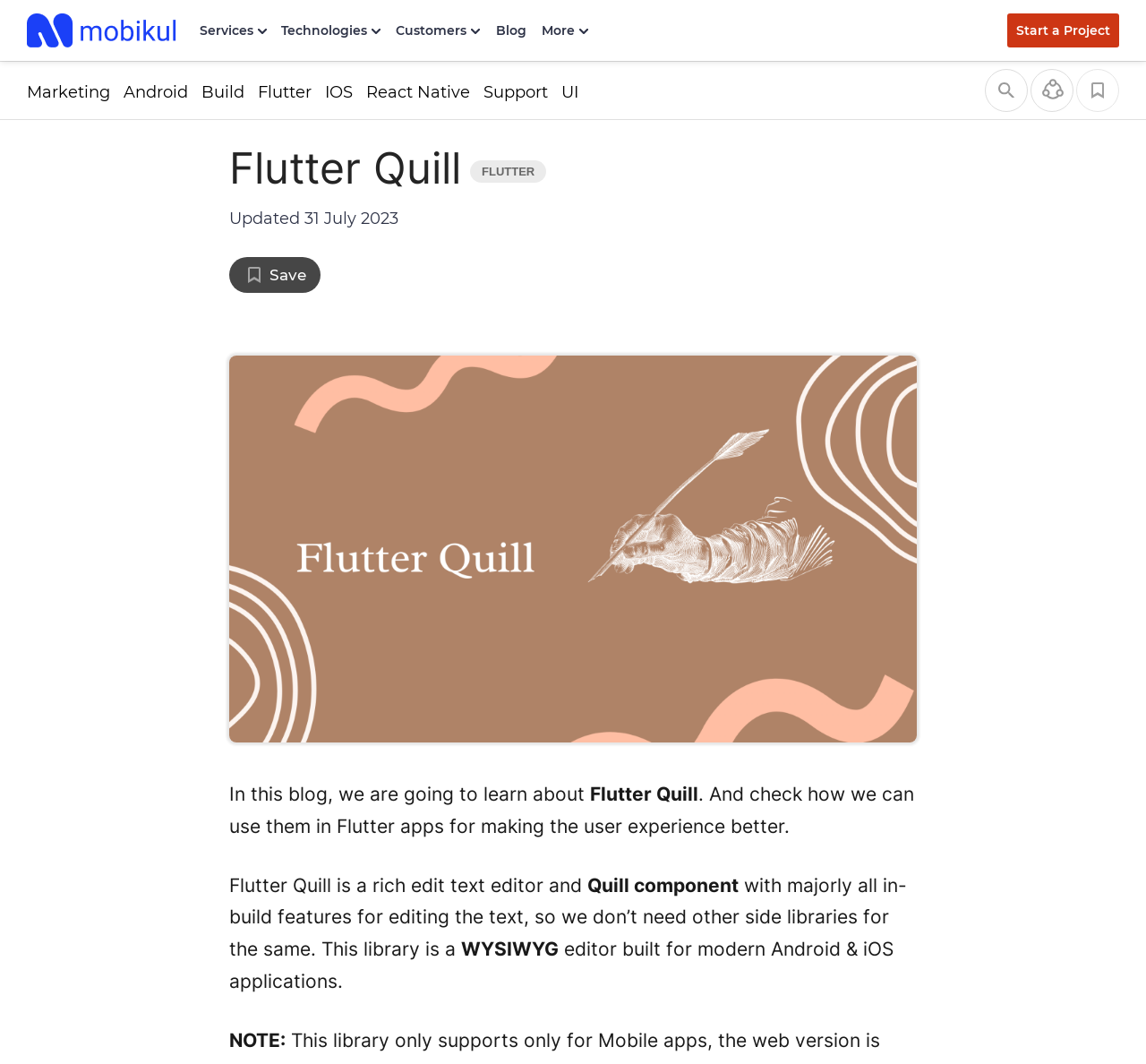Answer the question below using just one word or a short phrase: 
What is the name of the company?

Mobikul